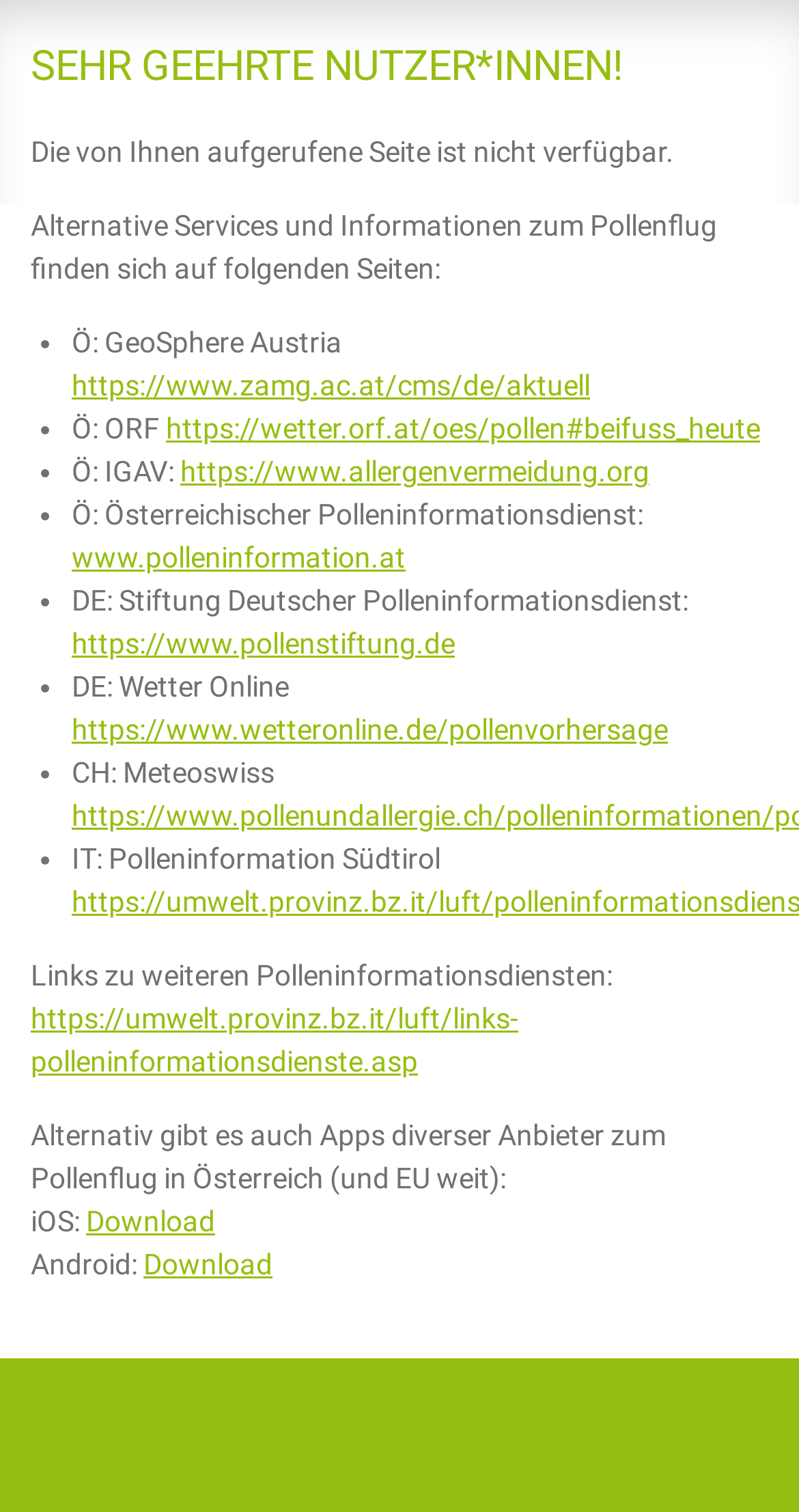Please provide a short answer using a single word or phrase for the question:
How many links are provided for pollen information in Austria?

4